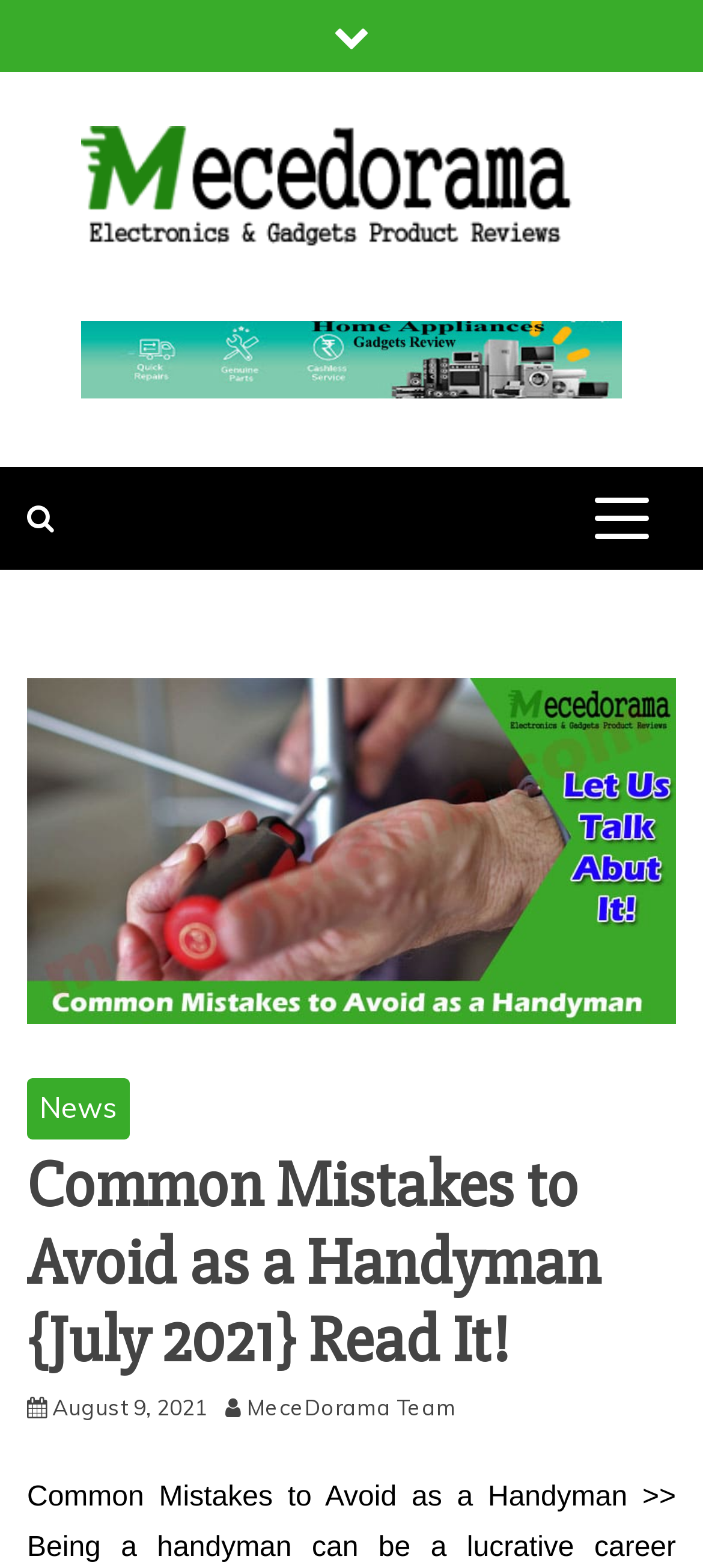Find the bounding box of the UI element described as: "August 9, 2021". The bounding box coordinates should be given as four float values between 0 and 1, i.e., [left, top, right, bottom].

[0.074, 0.889, 0.295, 0.906]